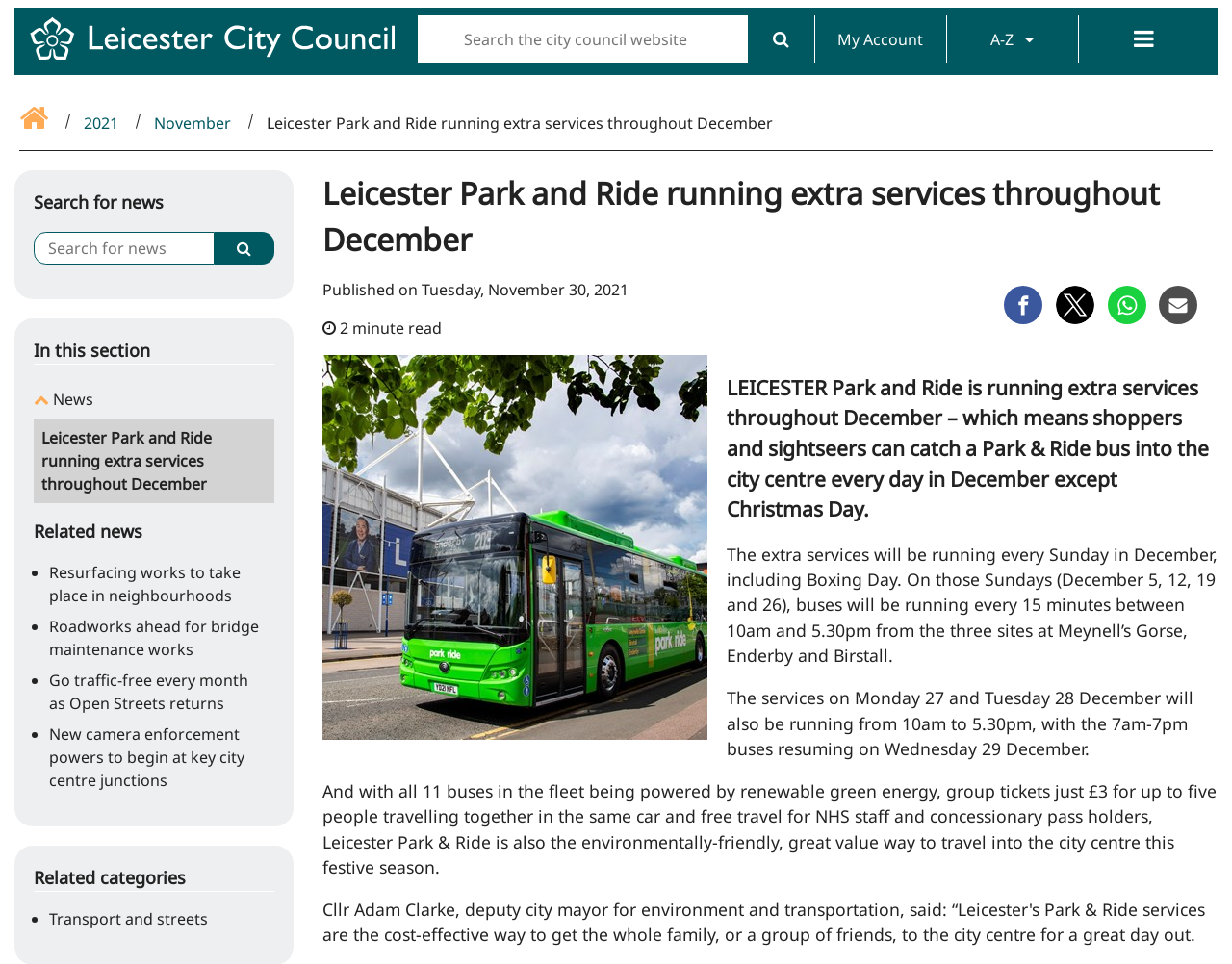What is Leicester Park and Ride running throughout December?
Please give a detailed and elaborate answer to the question based on the image.

According to the webpage, Leicester Park and Ride is running extra services throughout December, which means shoppers and sightseers can catch a Park & Ride bus into the city centre every day in December except Christmas Day.